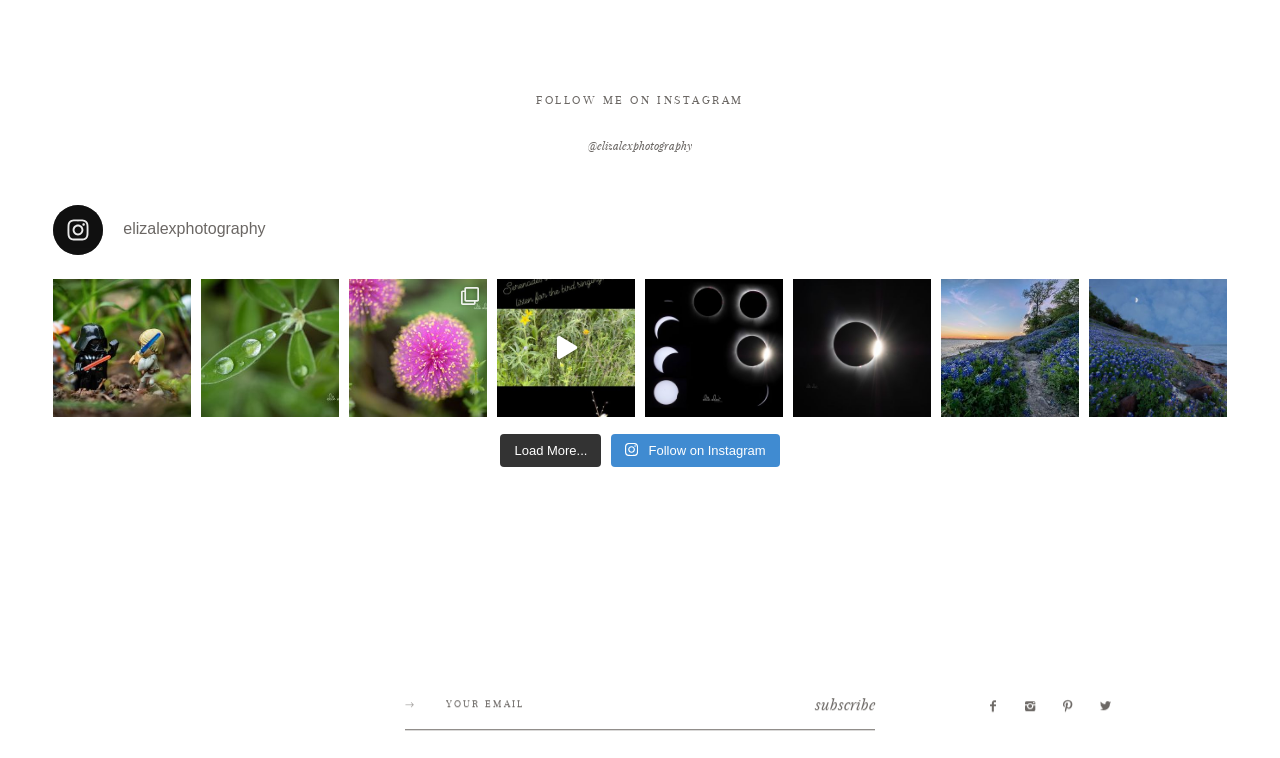Locate the UI element that matches the description Medix Transportation in the webpage screenshot. Return the bounding box coordinates in the format (top-left x, top-left y, bottom-right x, bottom-right y), with values ranging from 0 to 1.

None